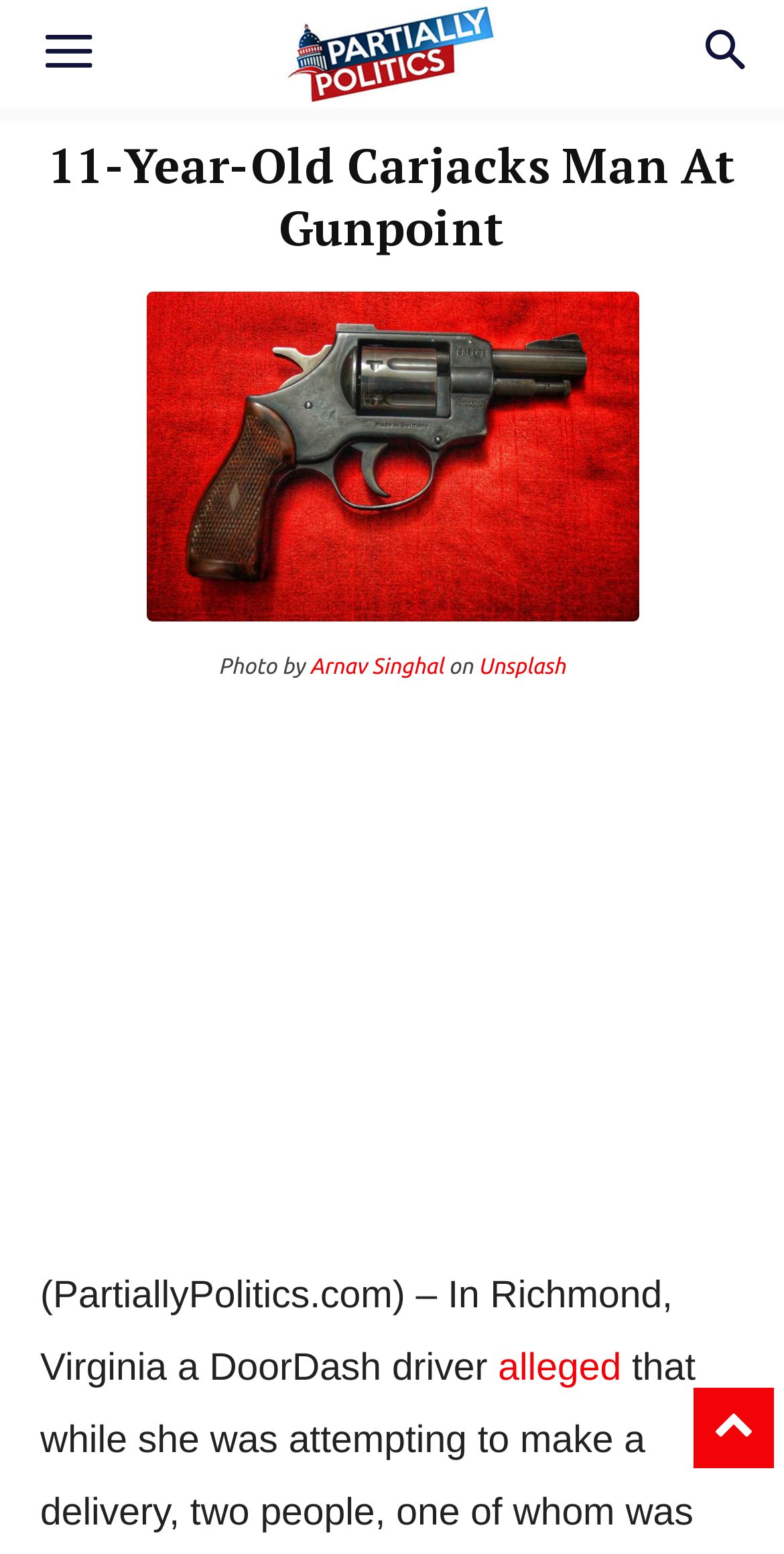Explain in detail what you observe on this webpage.

The webpage appears to be a news article page. At the top, there is a search link and a menu button, positioned at the top-right and top-left corners, respectively. Below them, there is a header section that spans almost the entire width of the page. Within this section, there is a prominent heading that reads "11-Year-Old Carjacks Man At Gunpoint".

Below the header, there is a figure element that occupies a significant portion of the page. It contains an image, which is positioned centrally, and a figcaption element below it. The figcaption element has text that reads "Photo by" followed by a link to "Arnav Singhal" and another link to "Unsplash".

To the right of the figure, there is an advertisement iframe that takes up a significant amount of space. Below the figure and the advertisement, there is a block of text that appears to be the beginning of the news article. The text reads "(PartiallyPolitics.com) – In Richmond, Virginia a DoorDash driver" and has a link to the word "alleged" within it.

Overall, the webpage has a clear structure, with a prominent heading, a central image, and a block of text that forms the main content of the page.